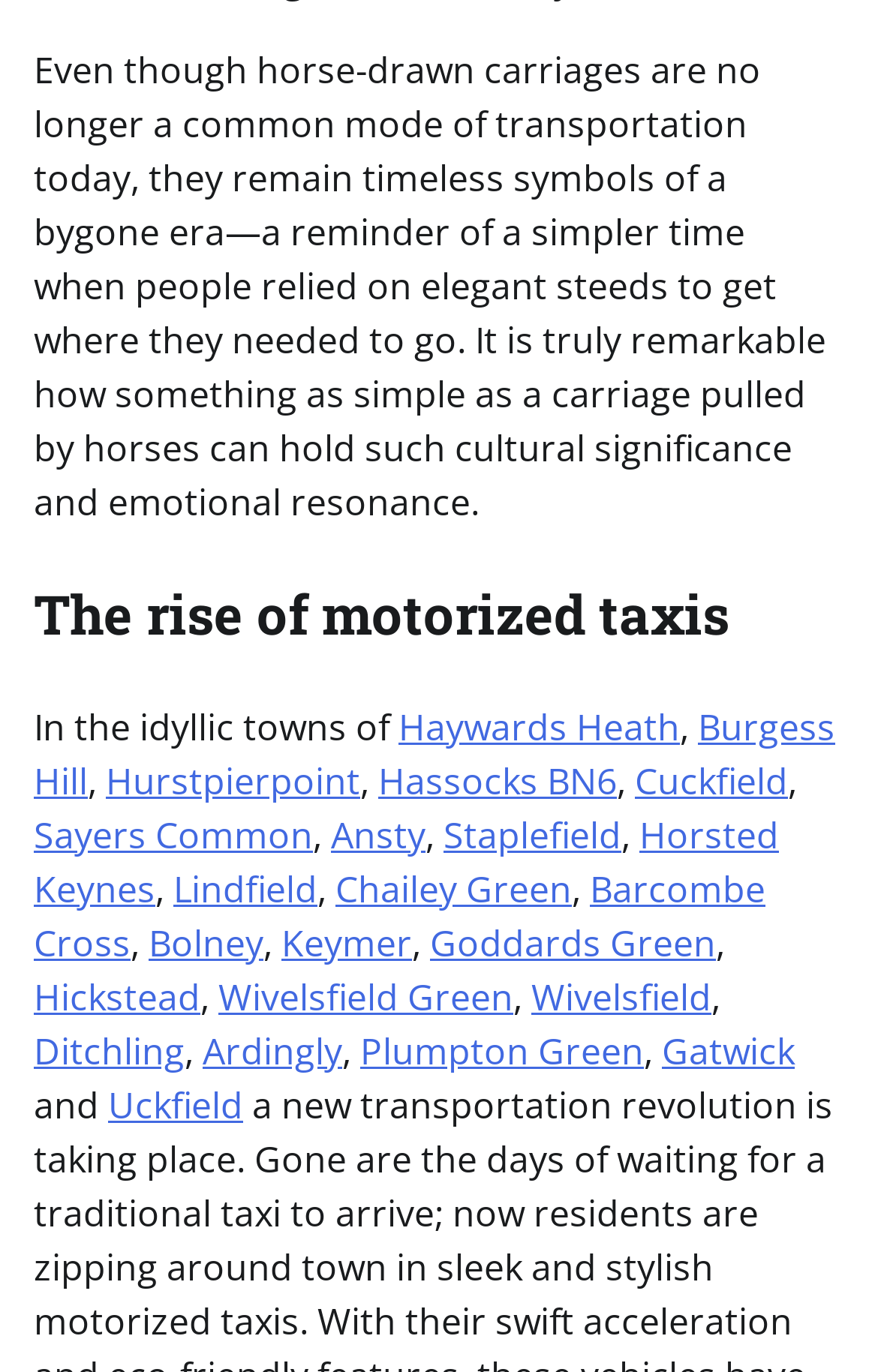Determine the bounding box coordinates of the region I should click to achieve the following instruction: "Click on Haywards Heath". Ensure the bounding box coordinates are four float numbers between 0 and 1, i.e., [left, top, right, bottom].

[0.454, 0.511, 0.774, 0.547]